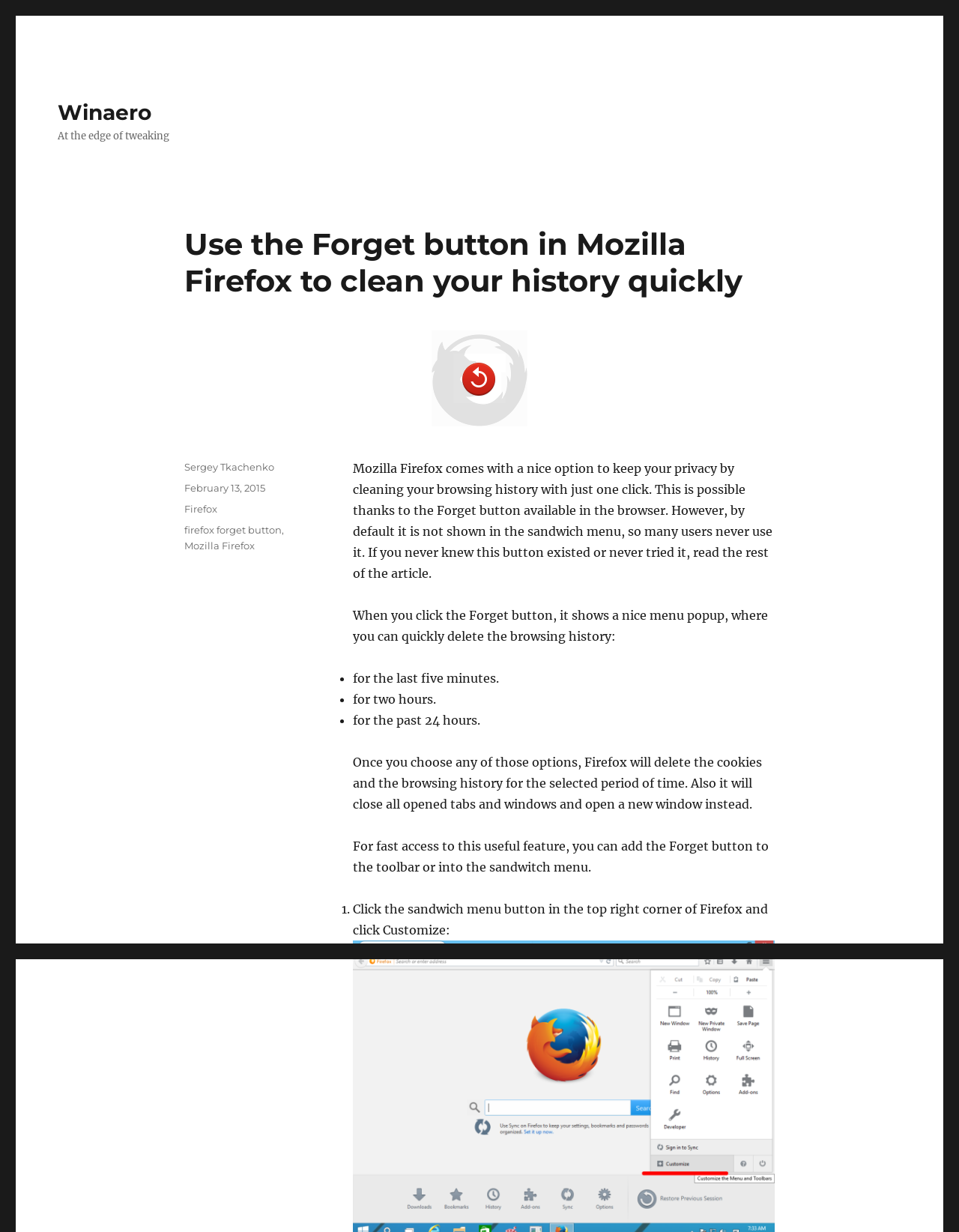Bounding box coordinates are specified in the format (top-left x, top-left y, bottom-right x, bottom-right y). All values are floating point numbers bounded between 0 and 1. Please provide the bounding box coordinate of the region this sentence describes: Winaero

[0.06, 0.081, 0.158, 0.102]